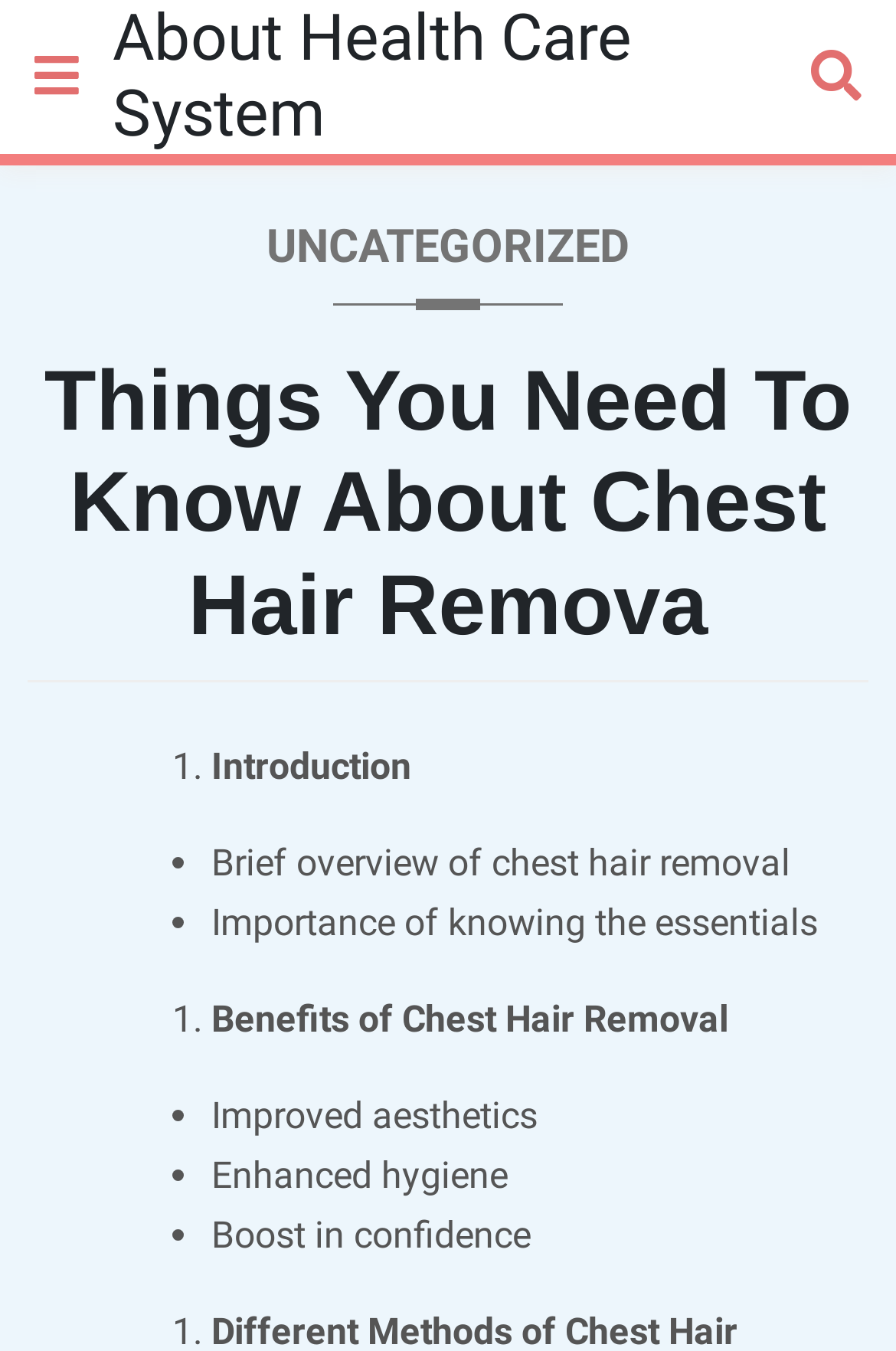Identify and provide the main heading of the webpage.

Things You Need To Know About Chest Hair Remova